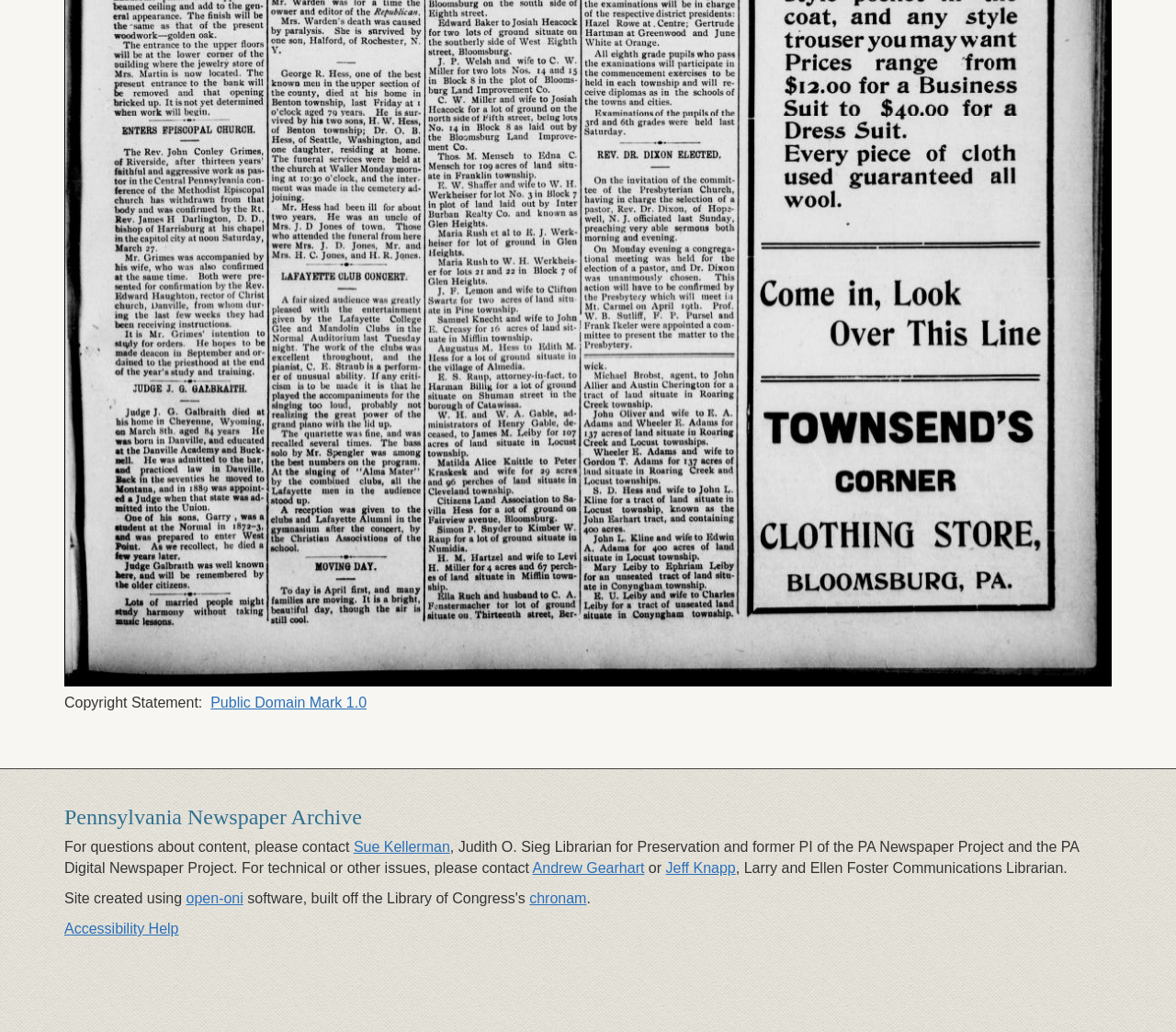Use a single word or phrase to answer the question:
Who is the technical contact for the site?

Andrew Gearhart or Jeff Knapp